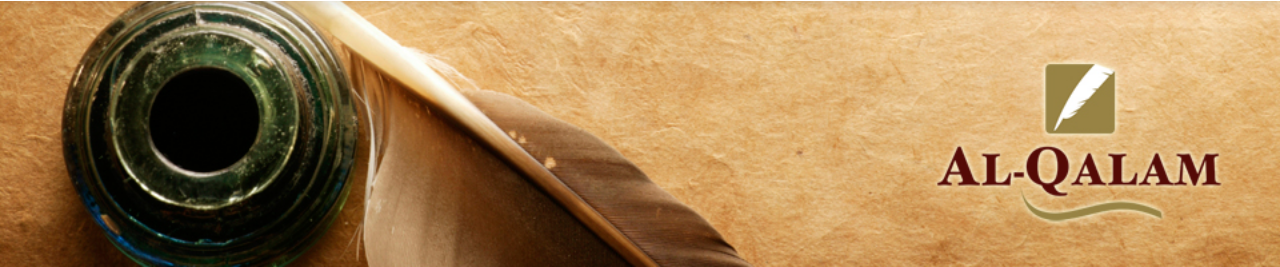Thoroughly describe the content and context of the image.

The image features a vintage ink bottle and quill, symbolizing the rich tradition of scholarly writing and Islamic jurisprudence. The ink bottle, rendered in a deep green hue, sits atop a textured, golden-brown surface, evoking a sense of timelessness and reverence for knowledge. Adjacent to the bottle, a gracefully curved quill lies, indicative of the art of penmanship, often utilized in the preparation of religious texts and legal documents. This visual arrangement is accompanied by the elegant logo of "Al-Qalam," which translates to "The Pen" in Arabic, reinforcing the theme of knowledge acquisition and presentation. The image encapsulates the essence of intellectual pursuit within the Islamic tradition, tying back to the comprehensive exploration of categories of debt for Zakāh purposes discussed on the page.